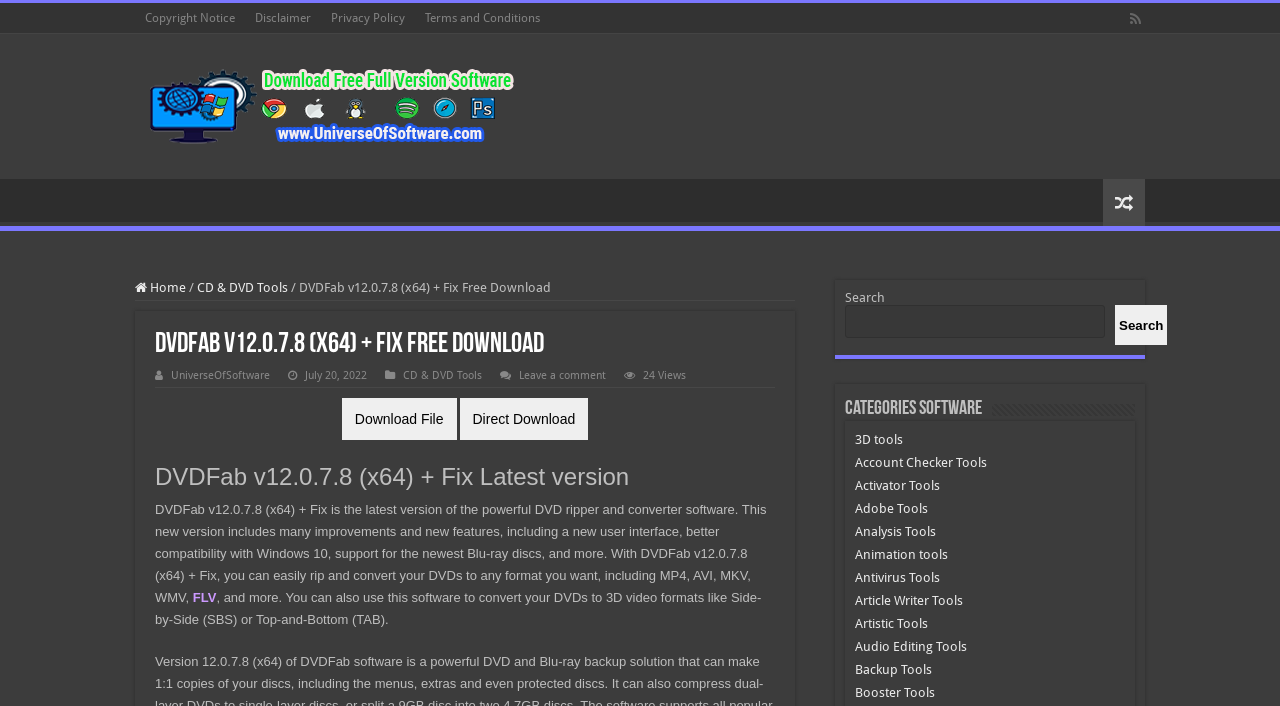Generate a thorough description of the webpage.

This webpage is about DVDFab v12.0.7.8 (x64) + Fix, a DVD ripper and converter software. At the top, there are four links to "Copyright Notice", "Disclaimer", "Privacy Policy", and "Terms and Conditions". Below these links, there is a heading that reads "Best Software Pre Cracked Free Download" with an image and a link to the same title. 

On the left side, there are several links, including "Home", "CD & DVD Tools", and "DVDFab v12.0.7.8 (x64) + Fix Free Download". The main content of the webpage is about DVDFab v12.0.7.8 (x64) + Fix, which includes a heading, a description of the software, and a download link. The description explains that this software is the latest version of a powerful DVD ripper and converter, with new features and improvements. 

There are also several links to categories, including "3D tools", "Account Checker Tools", "Activator Tools", and more. Additionally, there is a search bar at the top right corner of the webpage.